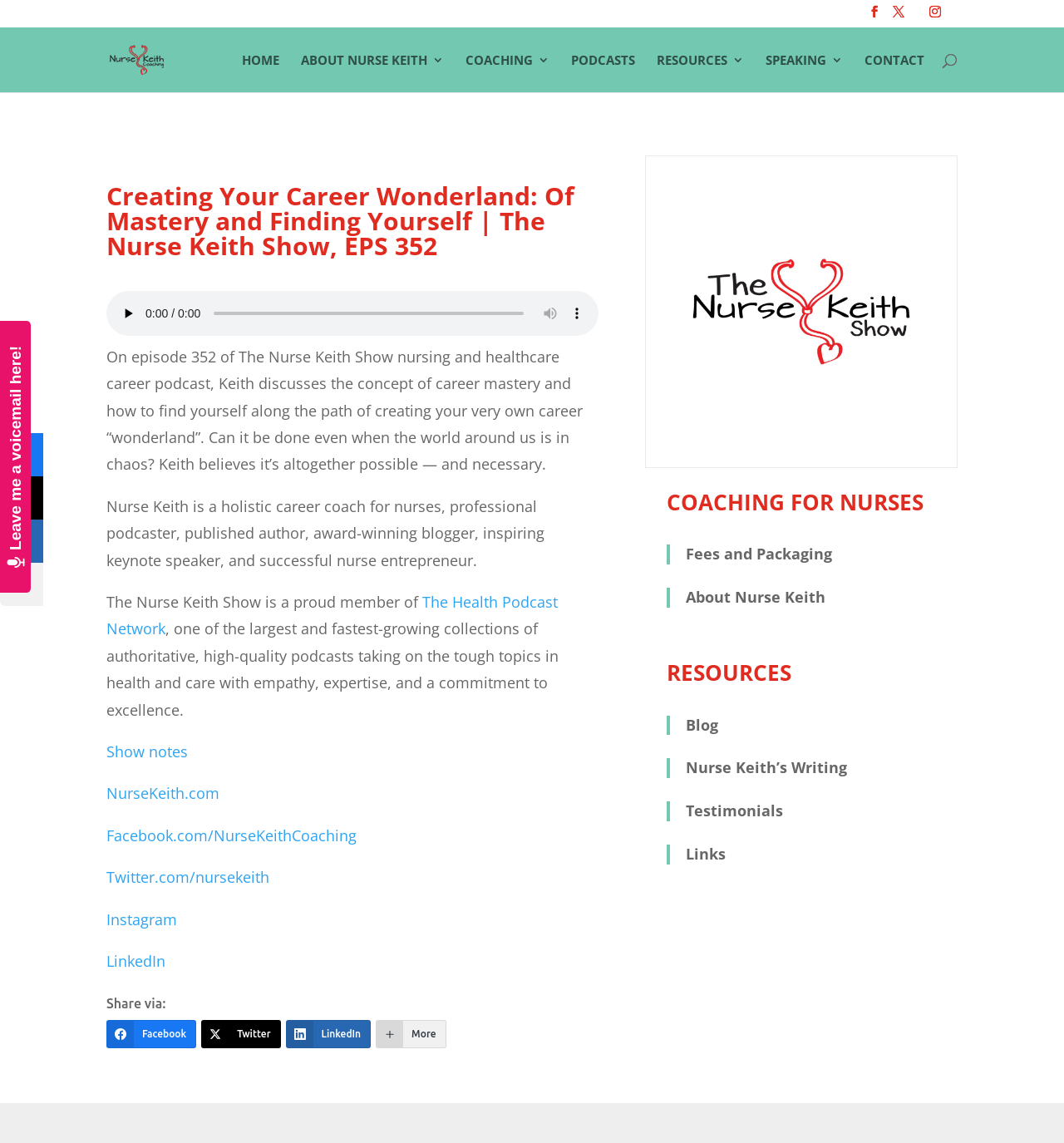Pinpoint the bounding box coordinates of the area that should be clicked to complete the following instruction: "Click the play button". The coordinates must be given as four float numbers between 0 and 1, i.e., [left, top, right, bottom].

[0.108, 0.262, 0.133, 0.285]